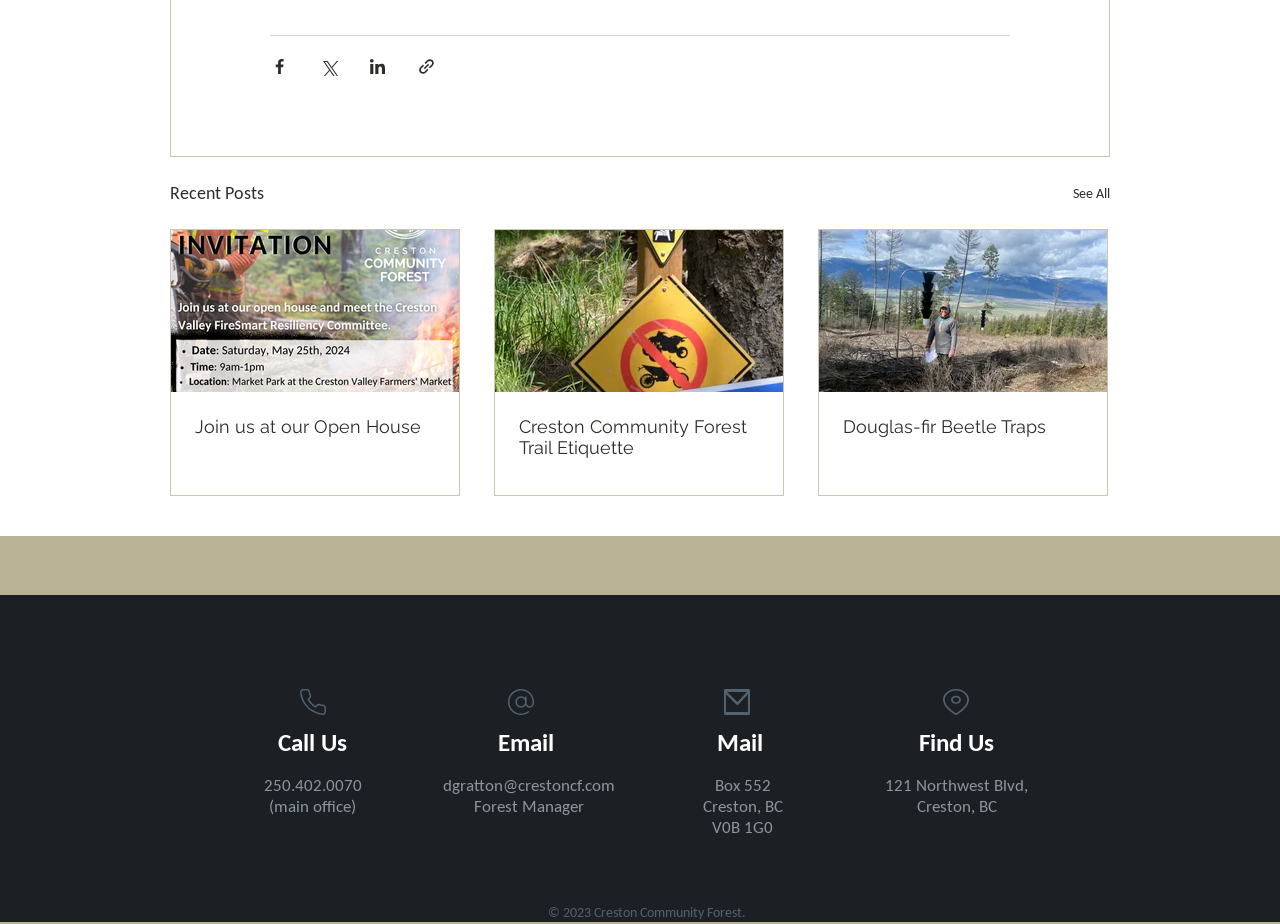Identify the bounding box of the HTML element described as: "d, Cre".

[0.716, 0.842, 0.803, 0.883]